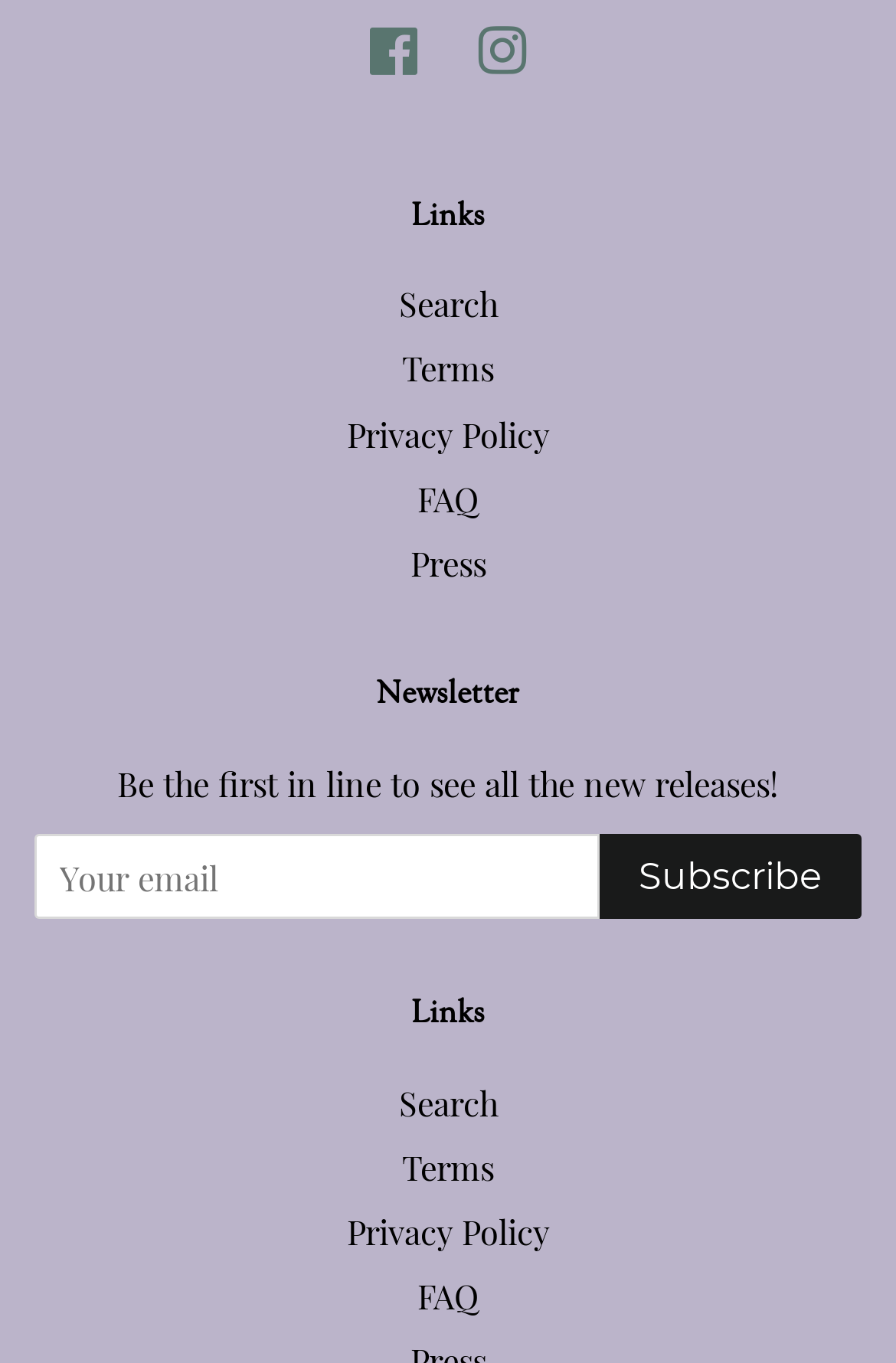Find the bounding box coordinates of the clickable area that will achieve the following instruction: "Subscribe to the newsletter".

[0.669, 0.612, 0.962, 0.674]